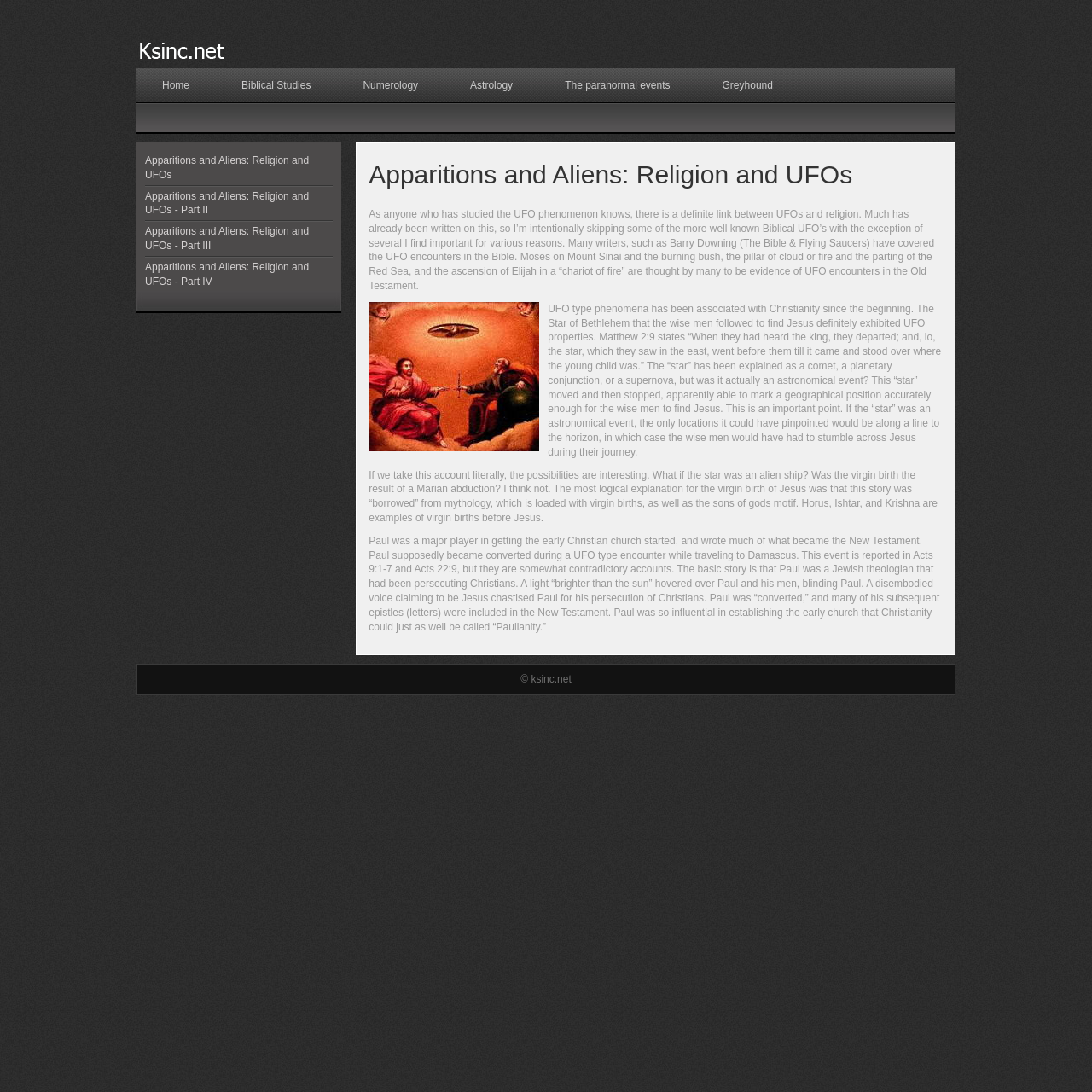Determine the bounding box coordinates for the clickable element to execute this instruction: "Click on the 'Apparitions and Aliens: Religion and UFOs' link". Provide the coordinates as four float numbers between 0 and 1, i.e., [left, top, right, bottom].

[0.133, 0.141, 0.283, 0.165]